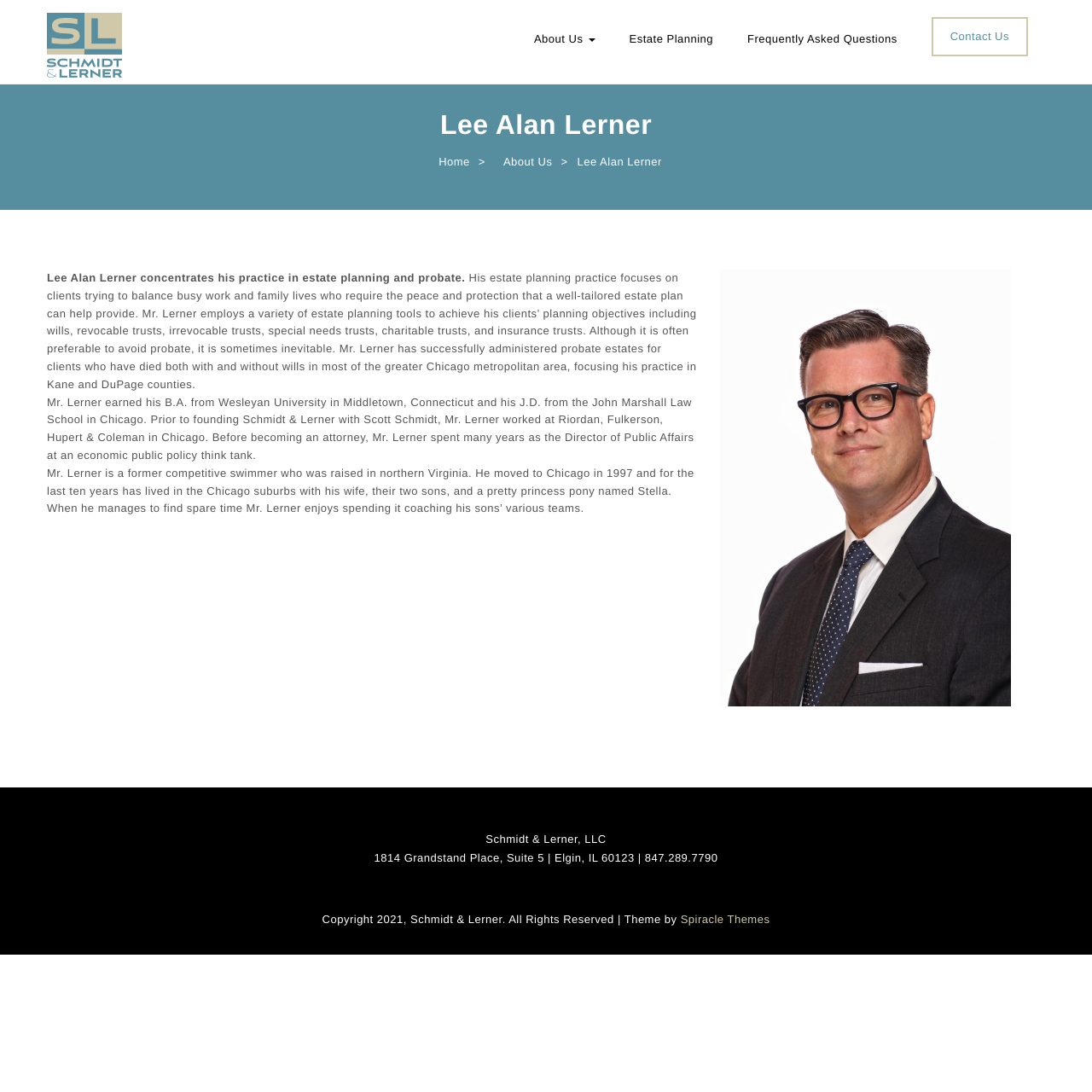Please identify the bounding box coordinates of the element that needs to be clicked to execute the following command: "Click on the 'About Us' link". Provide the bounding box using four float numbers between 0 and 1, formatted as [left, top, right, bottom].

[0.489, 0.027, 0.545, 0.059]